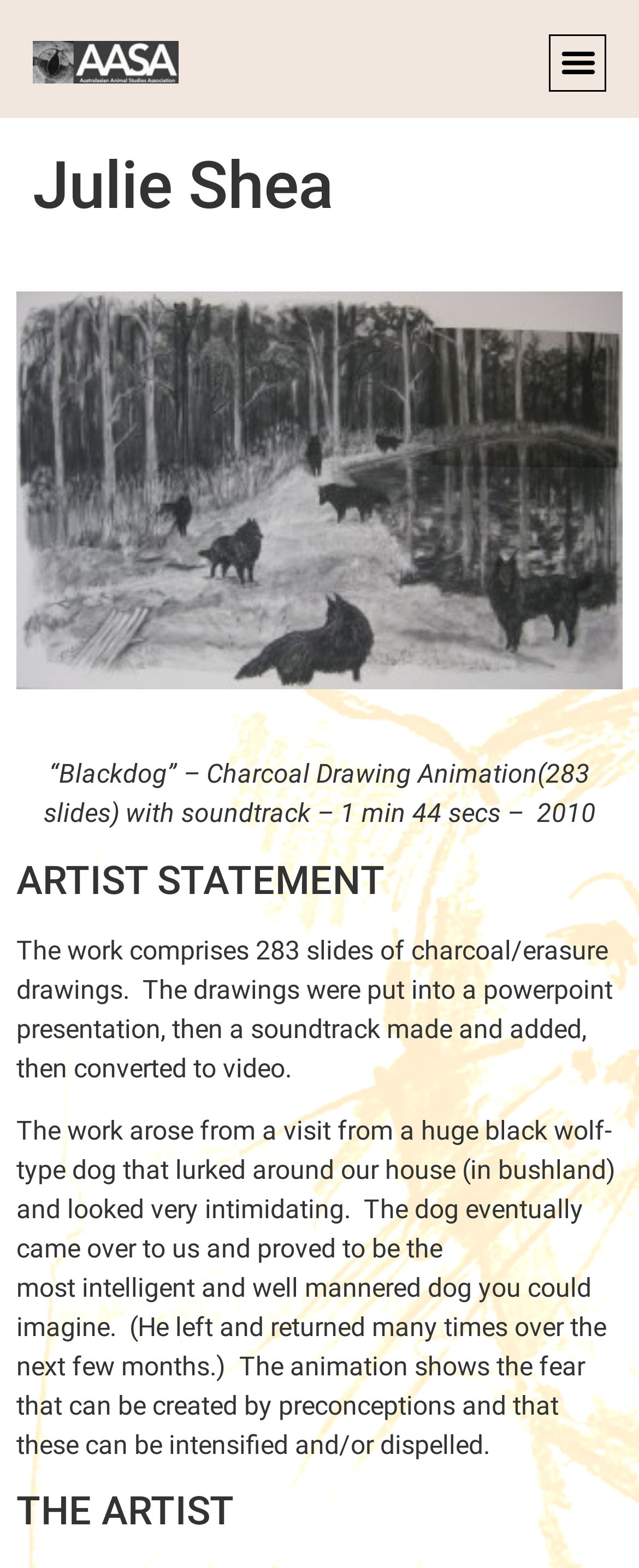What is the duration of the animation?
Kindly give a detailed and elaborate answer to the question.

I obtained the answer by reading the static text element that describes the animation, which is located below the artist's name. The text mentions '1 min 44 secs' as the duration of the animation.